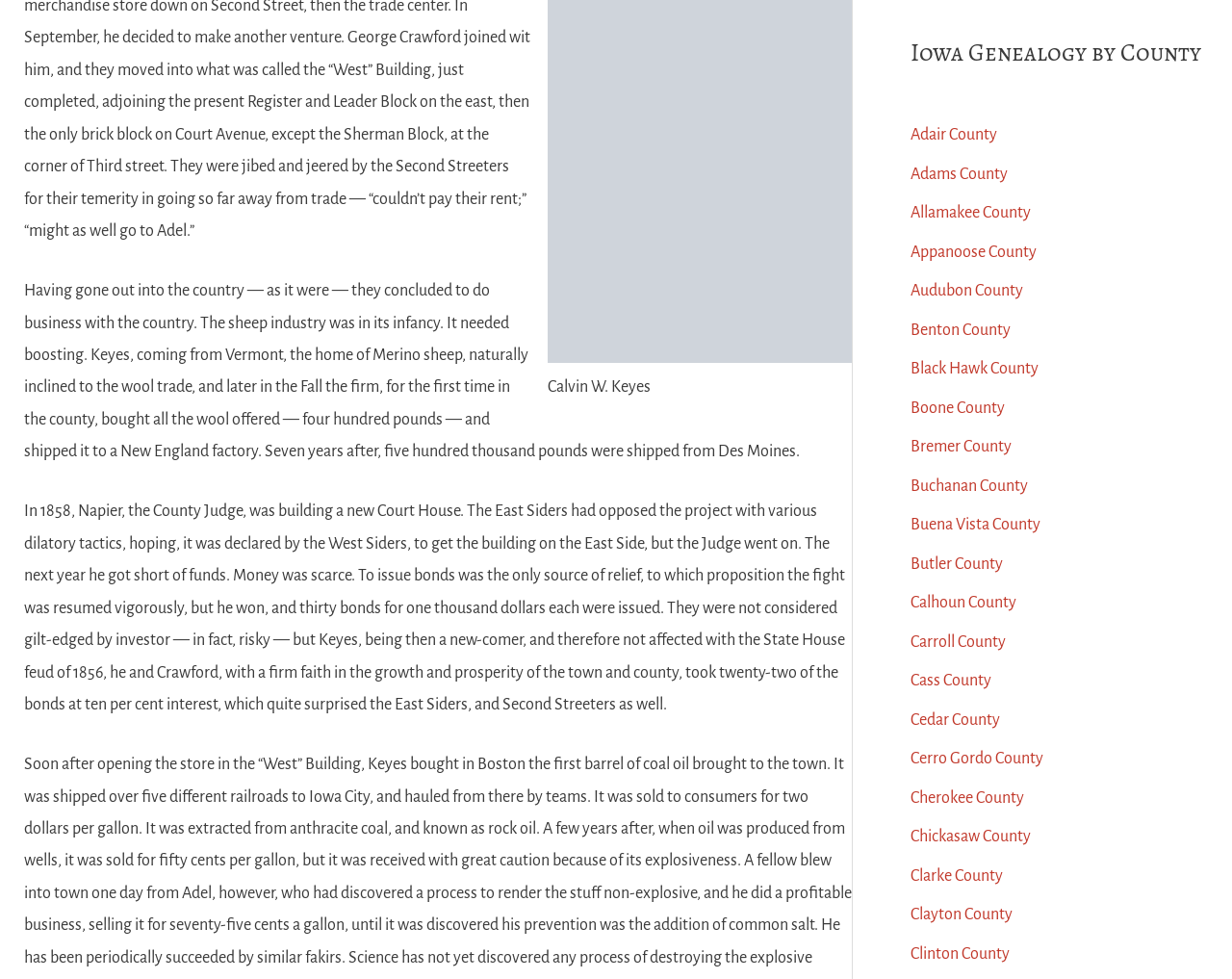Identify the bounding box coordinates of the region that should be clicked to execute the following instruction: "Learn about Cerro Gordo County".

[0.739, 0.766, 0.847, 0.784]